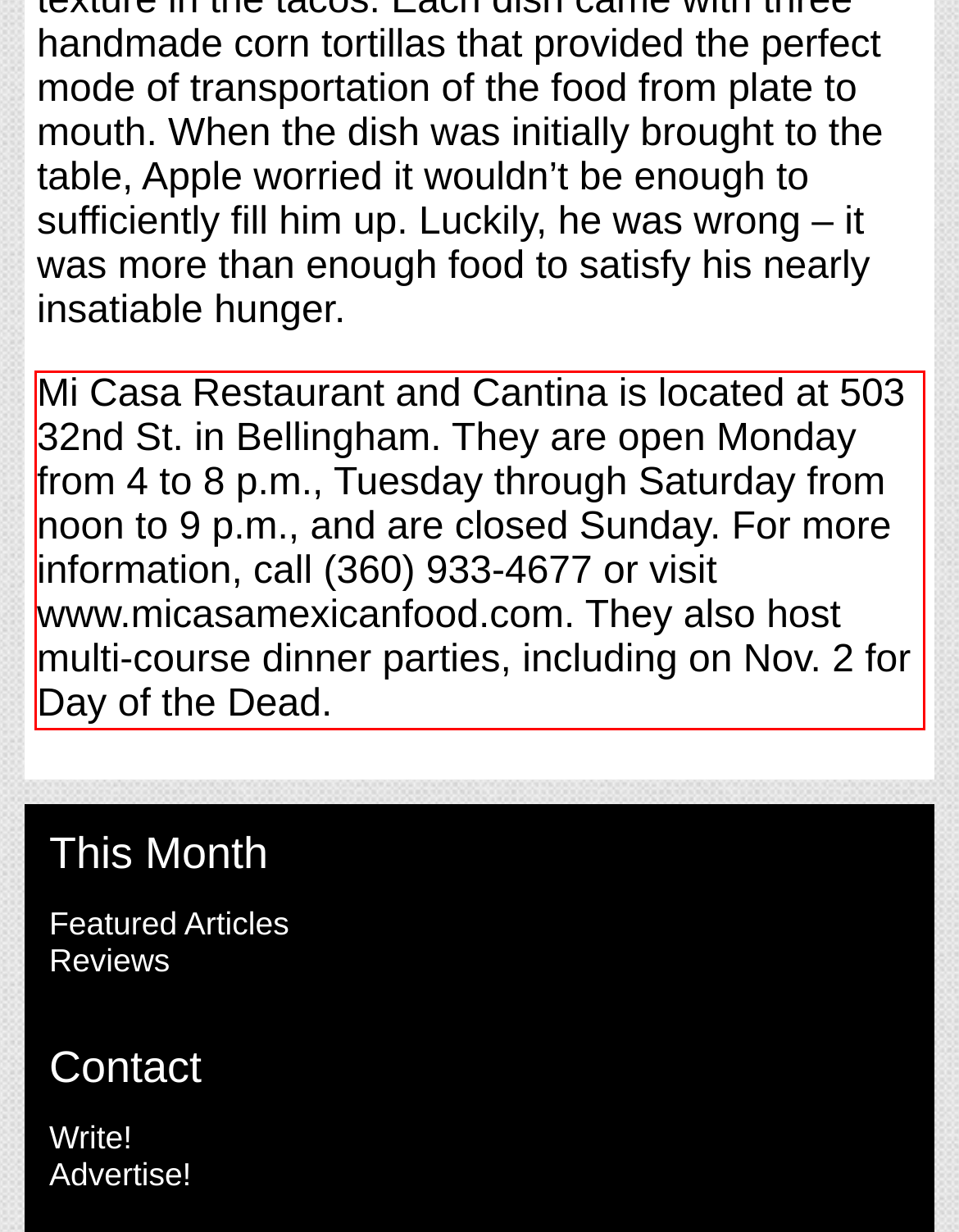You are presented with a webpage screenshot featuring a red bounding box. Perform OCR on the text inside the red bounding box and extract the content.

Mi Casa Restaurant and Cantina is located at 503 32nd St. in Bellingham. They are open Monday from 4 to 8 p.m., Tuesday through Saturday from noon to 9 p.m., and are closed Sunday. For more information, call (360) 933-4677 or visit www.micasamexicanfood.com. They also host multi-course dinner parties, including on Nov. 2 for Day of the Dead.